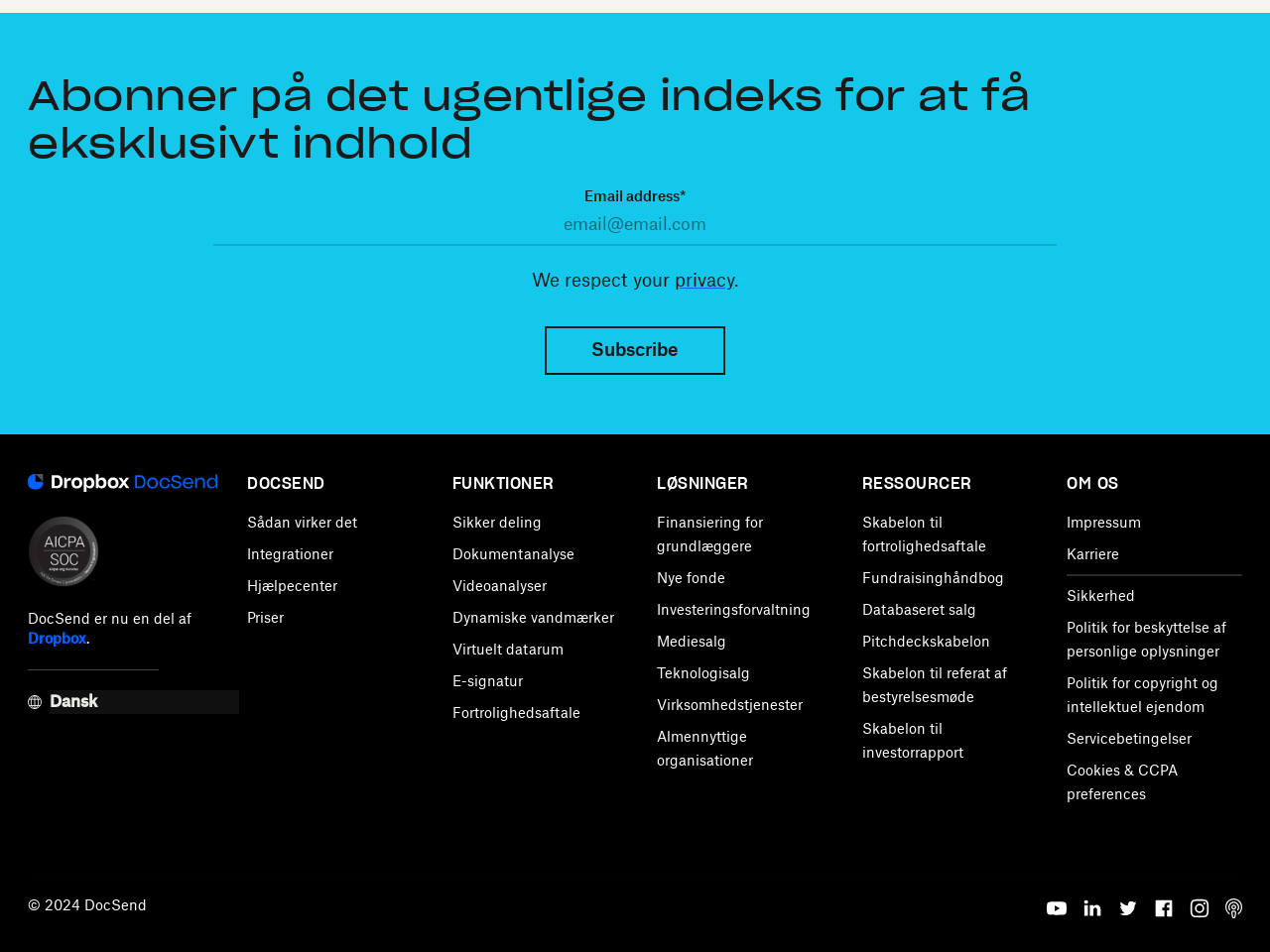Pinpoint the bounding box coordinates of the area that should be clicked to complete the following instruction: "Learn about privacy". The coordinates must be given as four float numbers between 0 and 1, i.e., [left, top, right, bottom].

[0.531, 0.286, 0.578, 0.304]